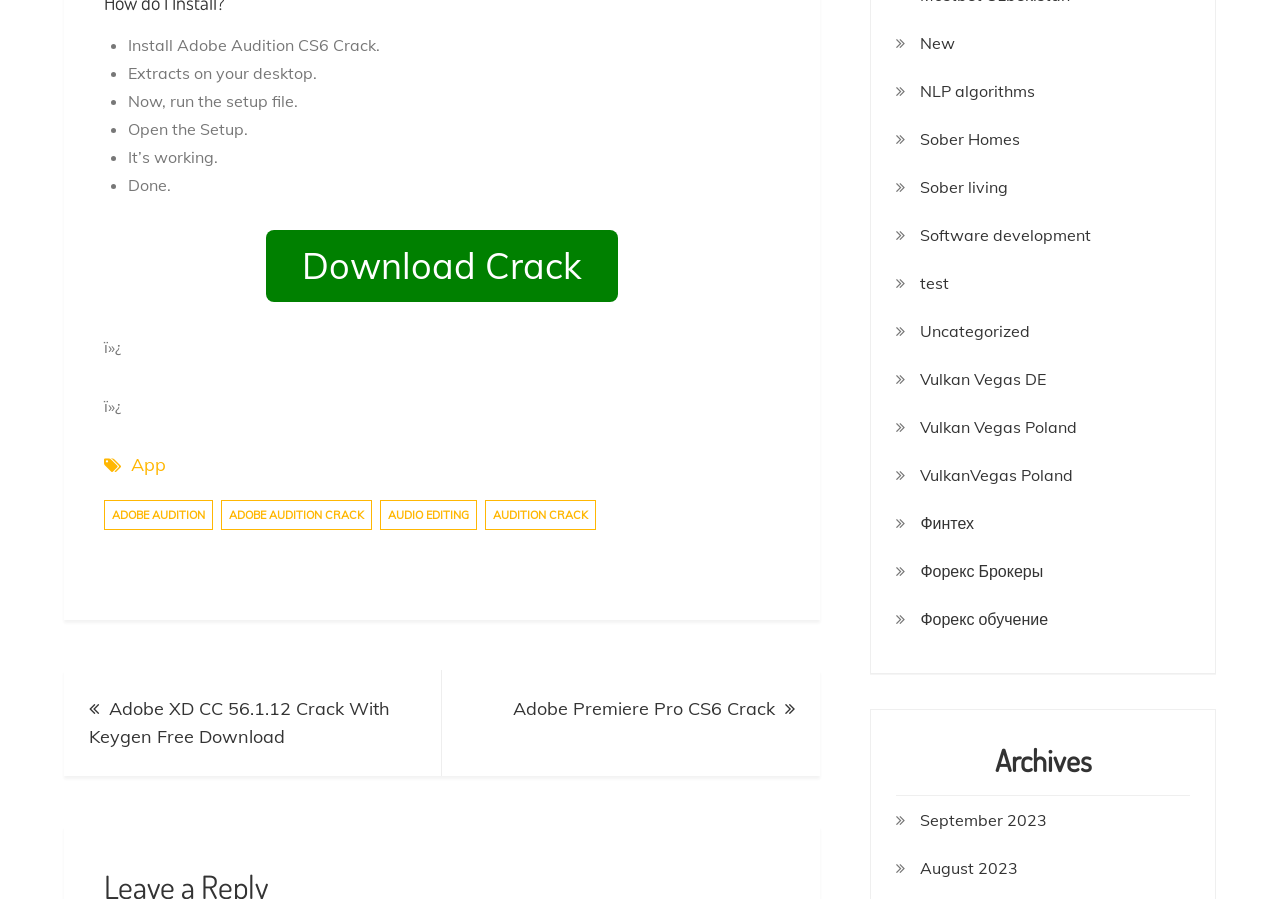Locate the bounding box coordinates of the element's region that should be clicked to carry out the following instruction: "View Adobe Audition page". The coordinates need to be four float numbers between 0 and 1, i.e., [left, top, right, bottom].

[0.081, 0.556, 0.166, 0.589]